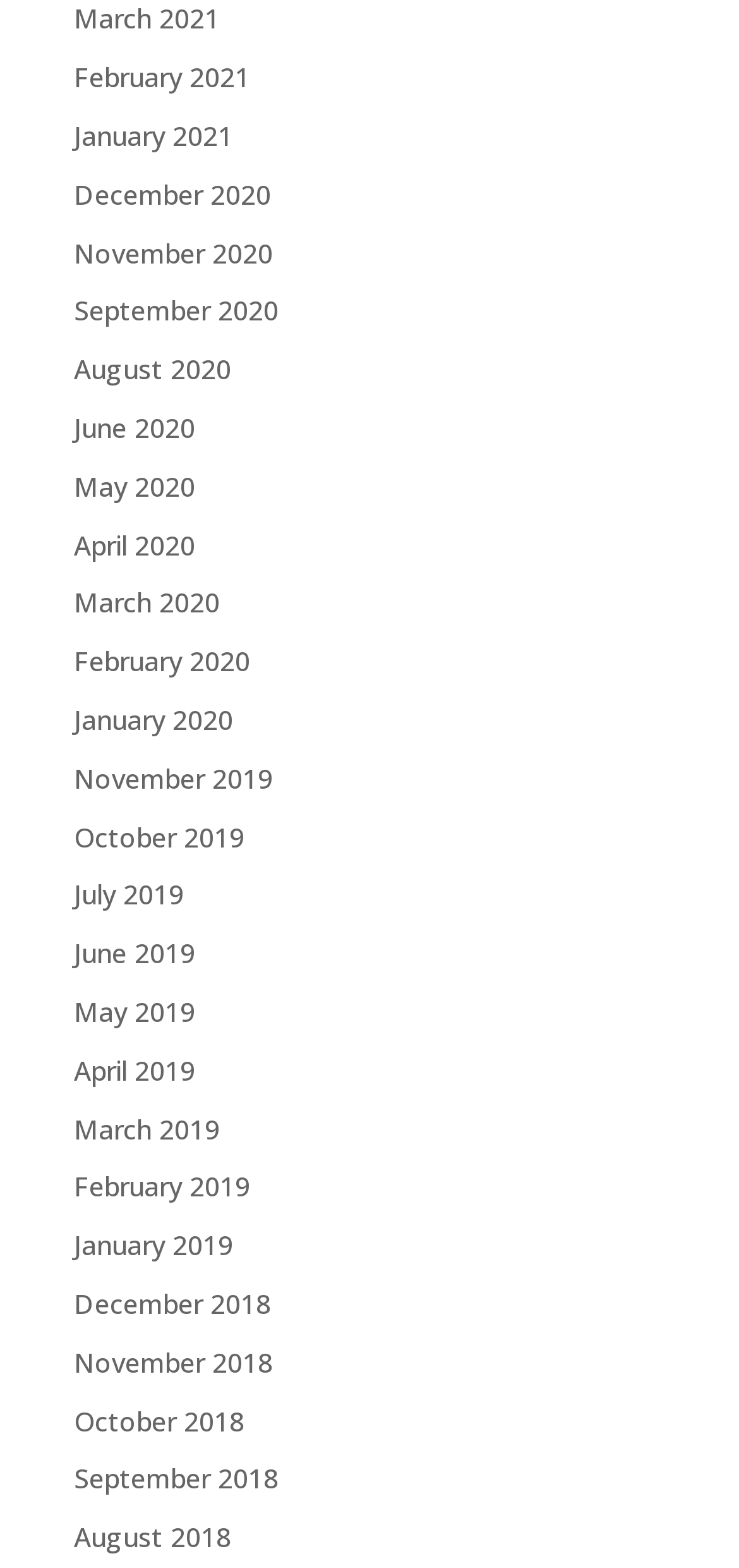Please identify the bounding box coordinates of the element that needs to be clicked to perform the following instruction: "view March 2021".

[0.1, 0.0, 0.297, 0.023]